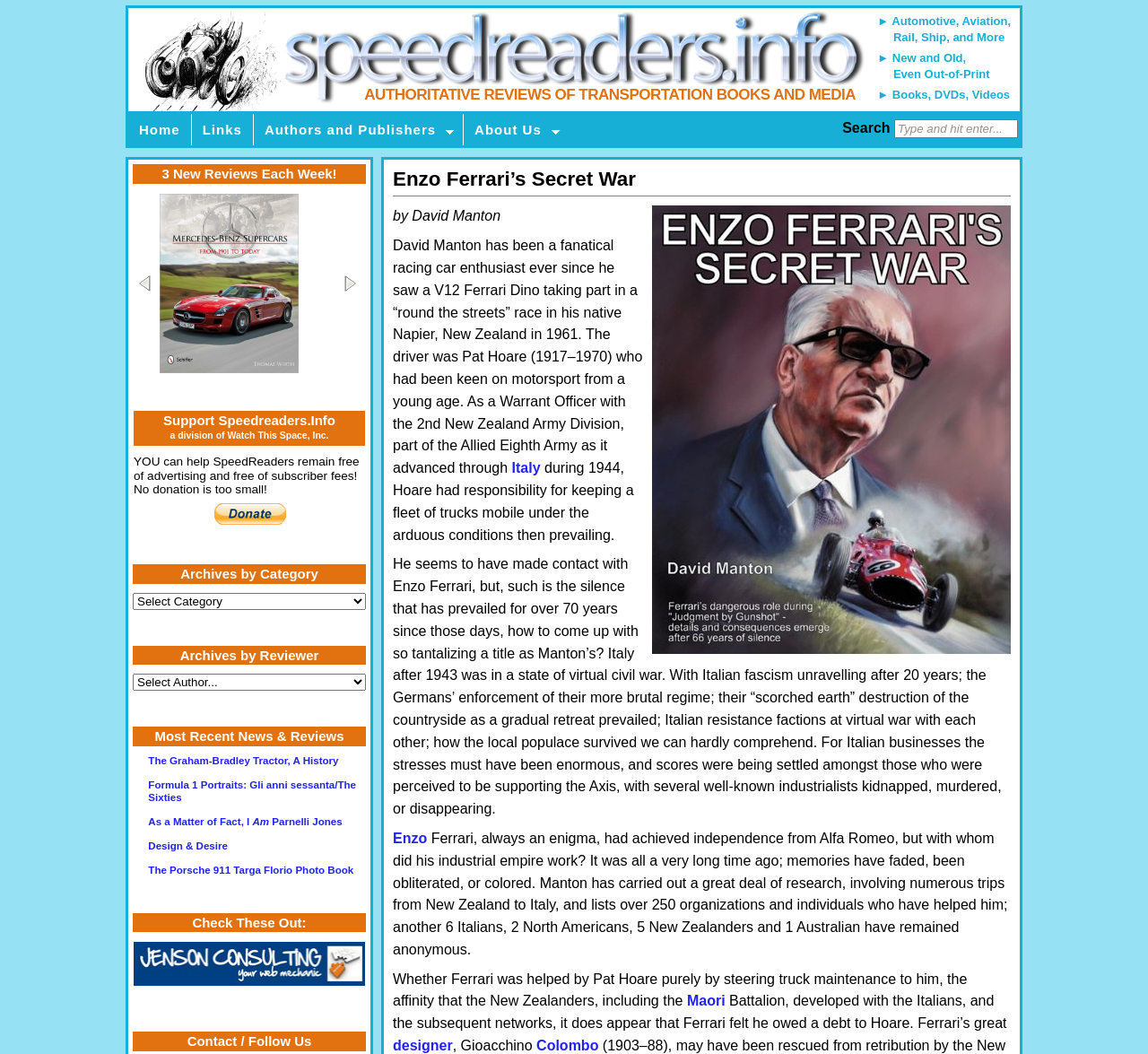Locate the bounding box coordinates of the item that should be clicked to fulfill the instruction: "Check out the archives by category".

[0.116, 0.535, 0.319, 0.554]